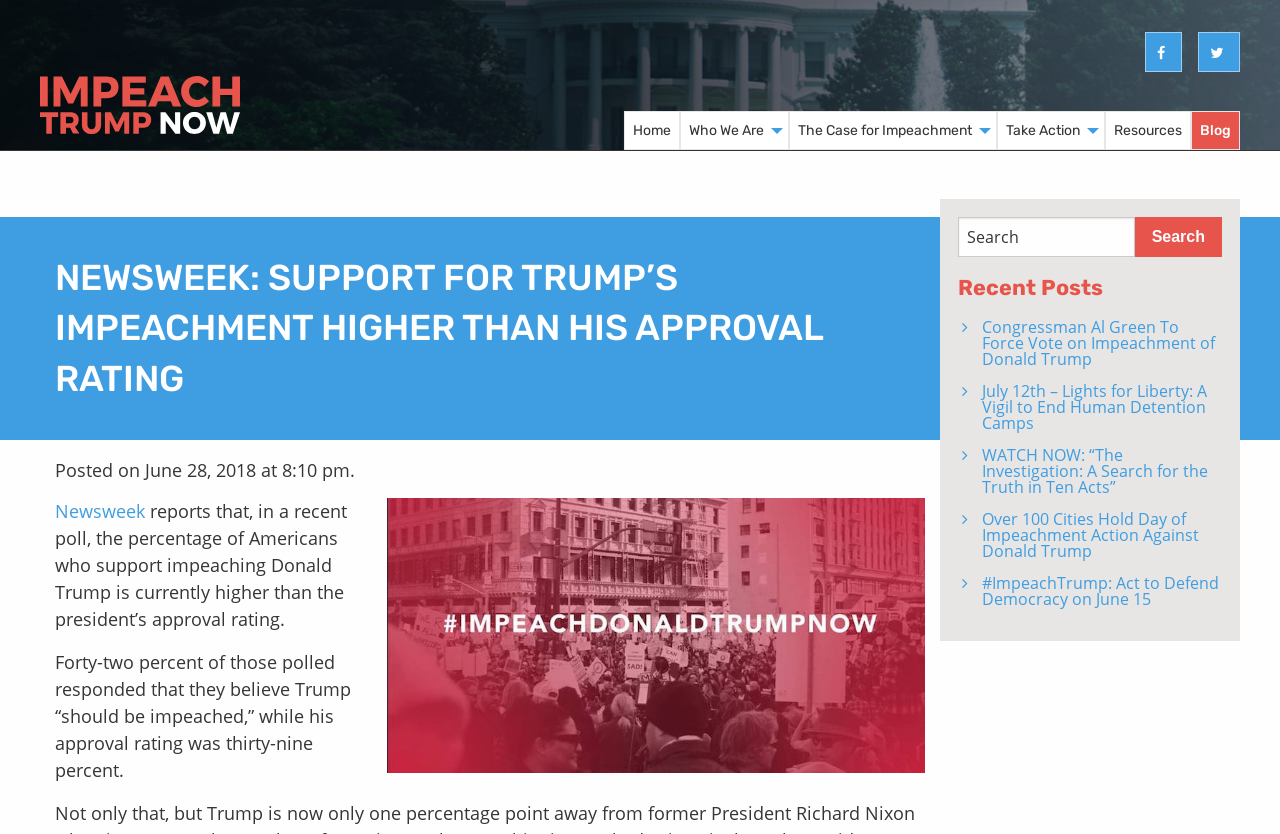Given the description "Take Action", determine the bounding box of the corresponding UI element.

[0.78, 0.135, 0.862, 0.178]